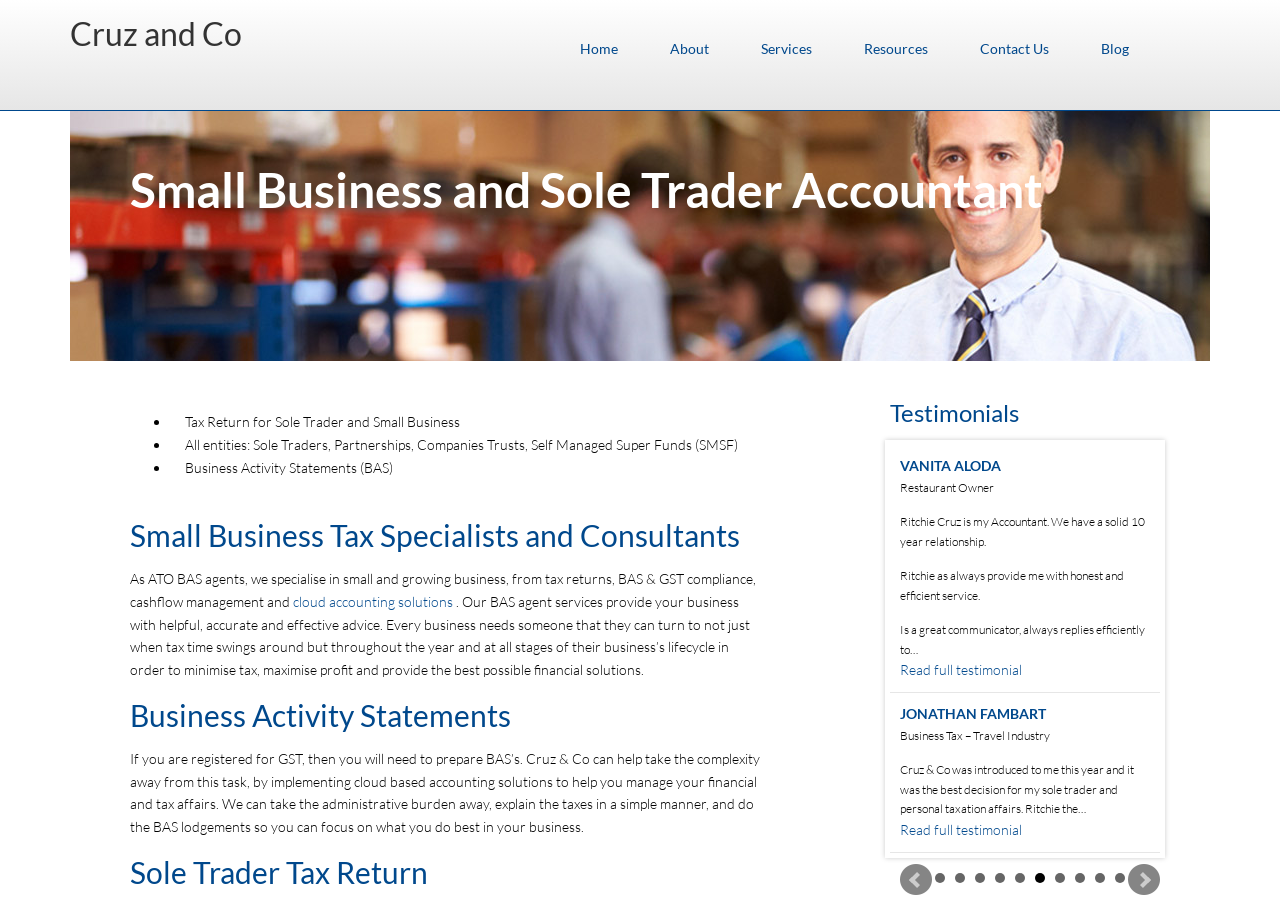Refer to the screenshot and give an in-depth answer to this question: What is the purpose of Cruz & Co's BAS agent services?

According to the webpage, Cruz & Co's BAS agent services aim to provide businesses with helpful, accurate, and effective advice. This is stated in the paragraph describing their BAS agent services, which mentions that they can help businesses minimize tax, maximize profit, and provide the best possible financial solutions.